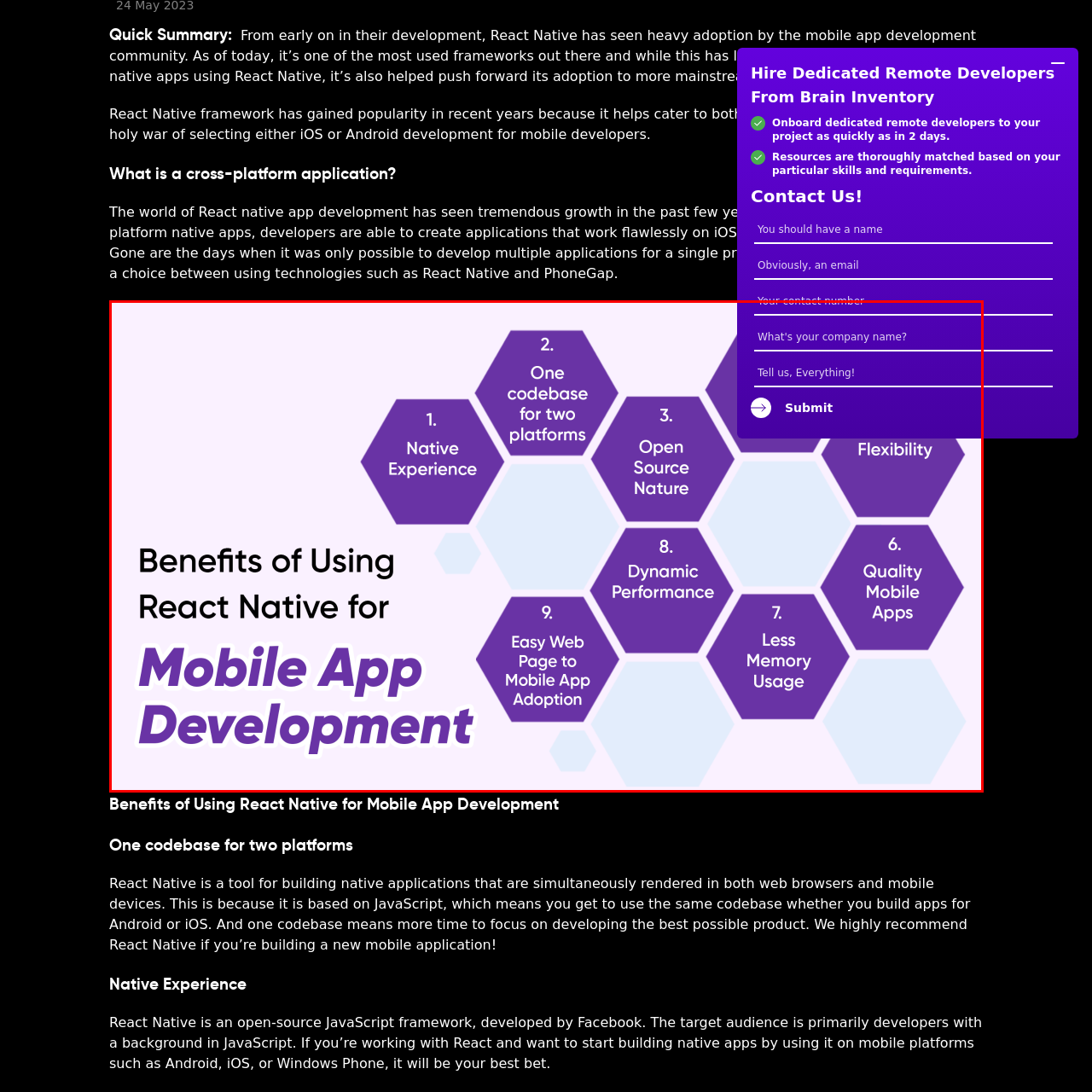Create a detailed description of the image enclosed by the red bounding box.

The image highlights the "Benefits of Using React Native for Mobile App Development" through a visually appealing arrangement of hexagonal icons. Each hexagon features a unique benefit, including aspects such as "Native Experience," "One codebase for two platforms," "Open Source Nature," and "Dynamic Performance." The sleek design emphasizes the advantages of React Native, making it an attractive option for developers looking to create efficient mobile applications. The title is prominently displayed, accompanied by the call to action for potential clients to connect and learn more about mobile app development services. This collaborative design element fosters engagement and interest in React Native's capabilities.